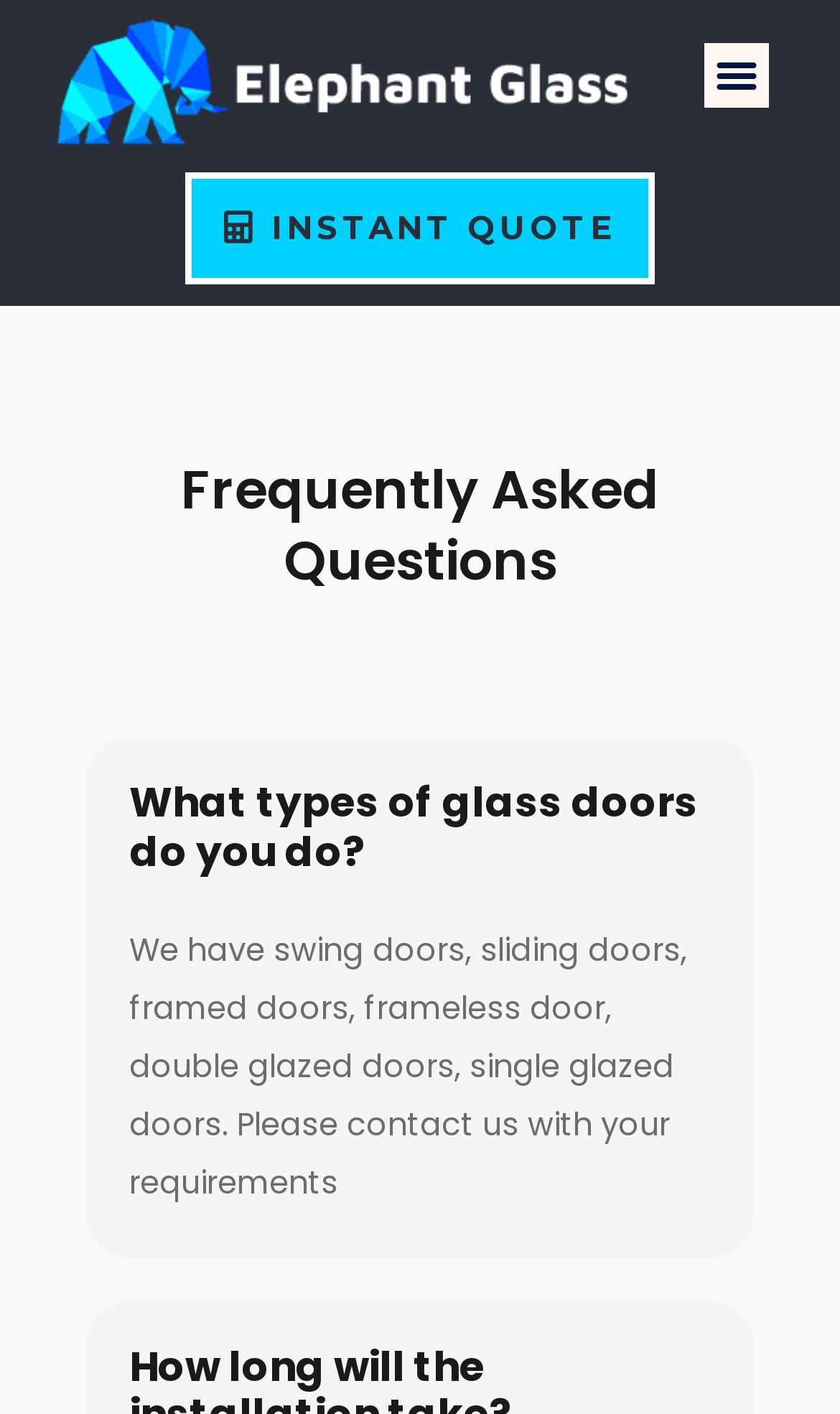Answer the question below in one word or phrase:
What is the main topic of the webpage?

Glazed partitions